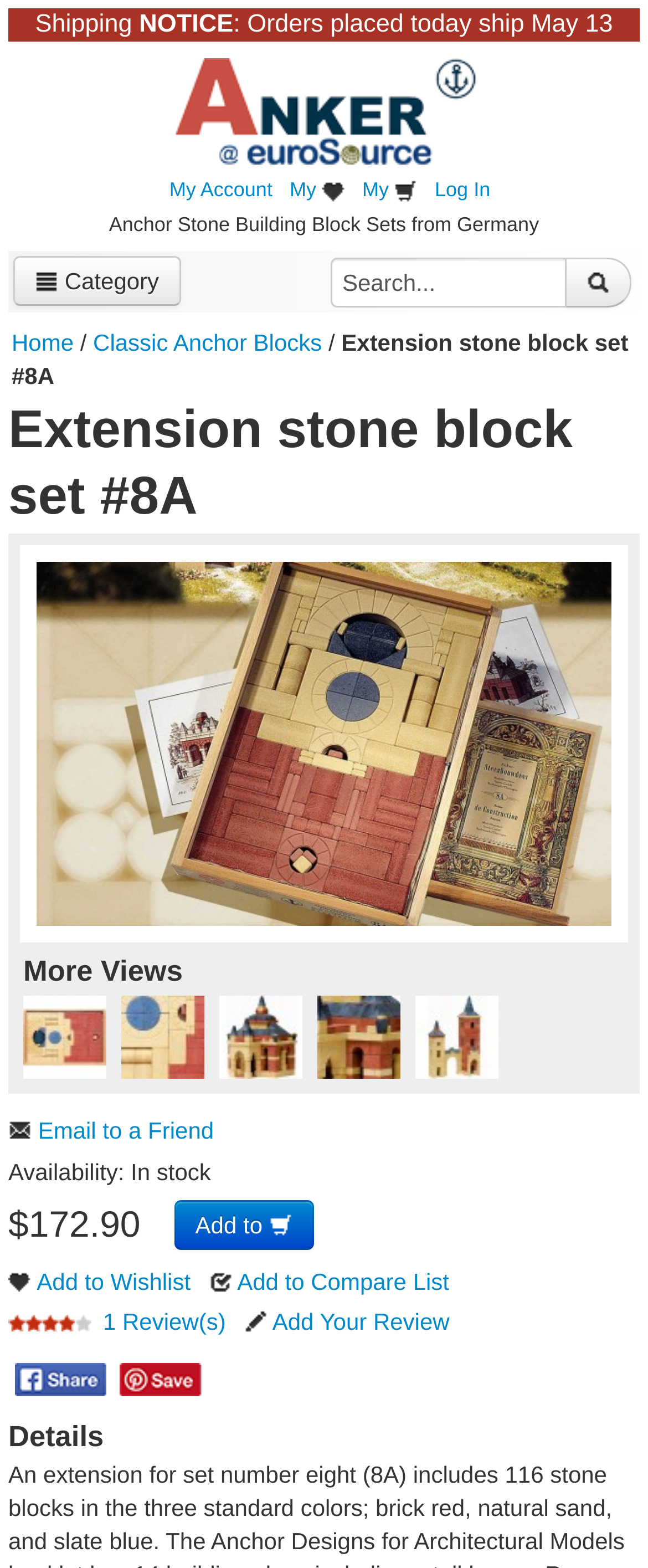By analyzing the image, answer the following question with a detailed response: What is the availability of the Extension stone block set #8A?

I found the availability information in the product details section, which states 'Availability: In stock'.